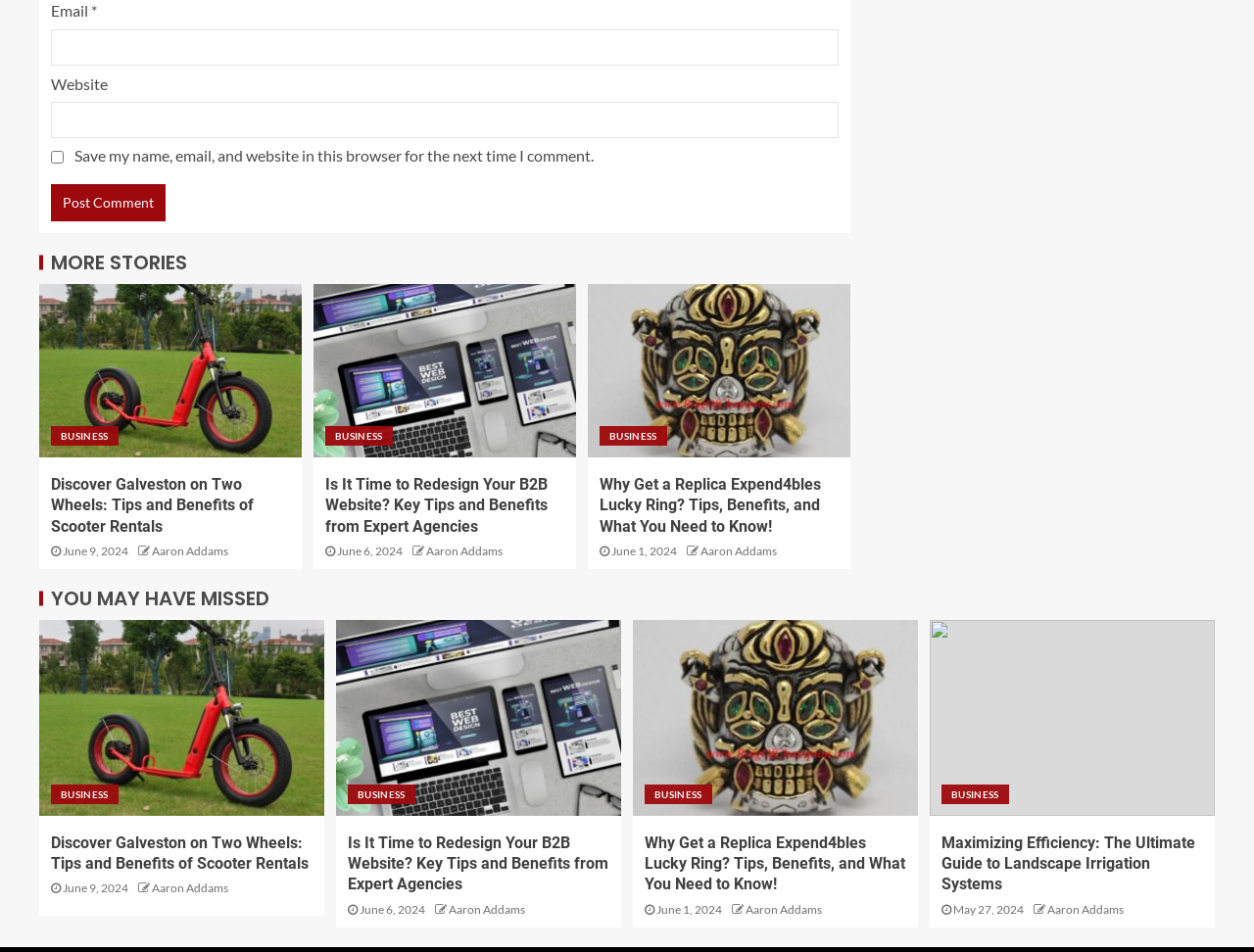How many minutes does it take to read the article 'Why Get a Replica Expend4bles Lucky Ring? Tips, Benefits, and What You Need to Know!'?
Respond to the question with a single word or phrase according to the image.

3 min